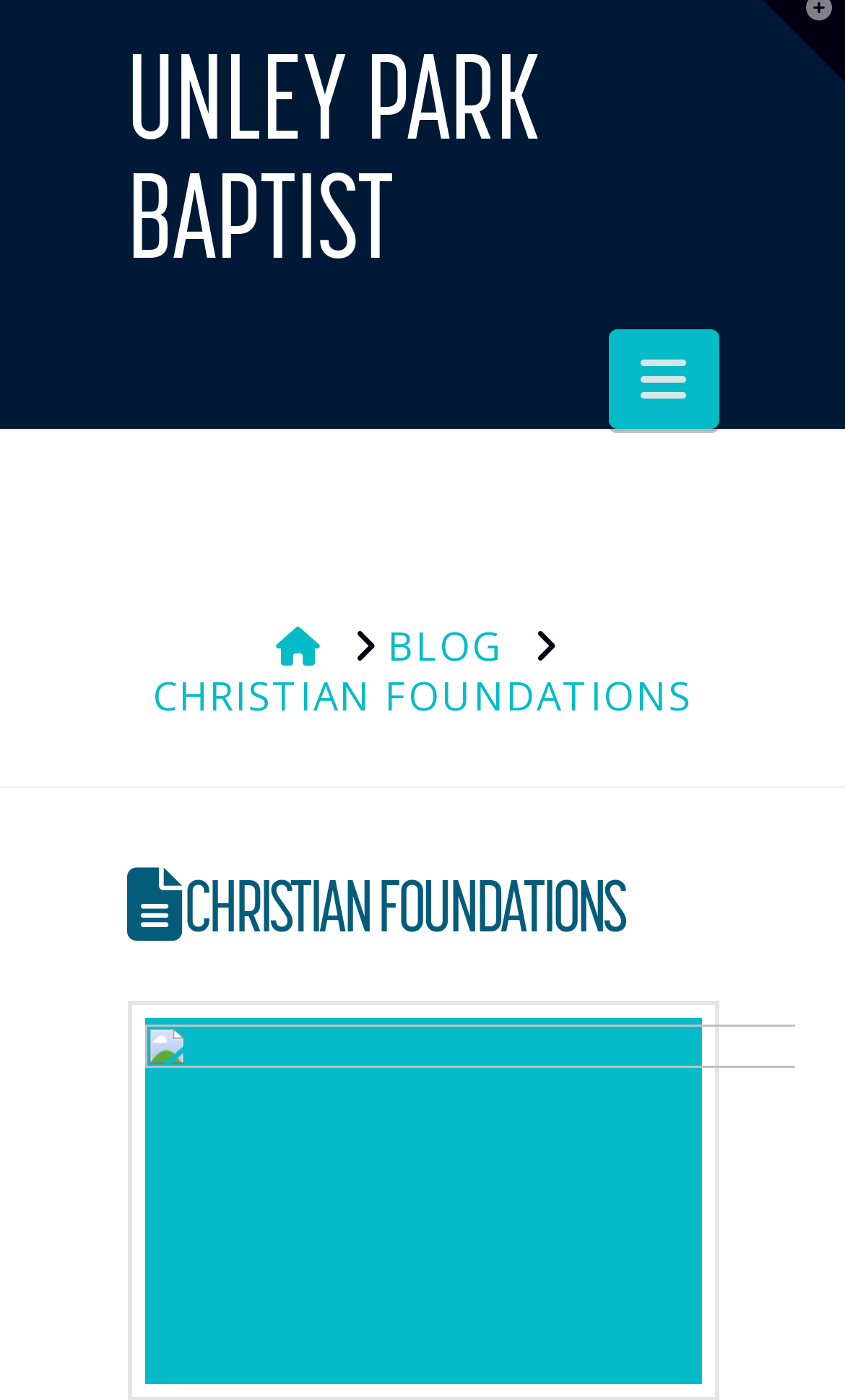Determine the bounding box coordinates of the UI element that matches the following description: "Christian Foundations". The coordinates should be four float numbers between 0 and 1 in the format [left, top, right, bottom].

[0.181, 0.48, 0.819, 0.516]